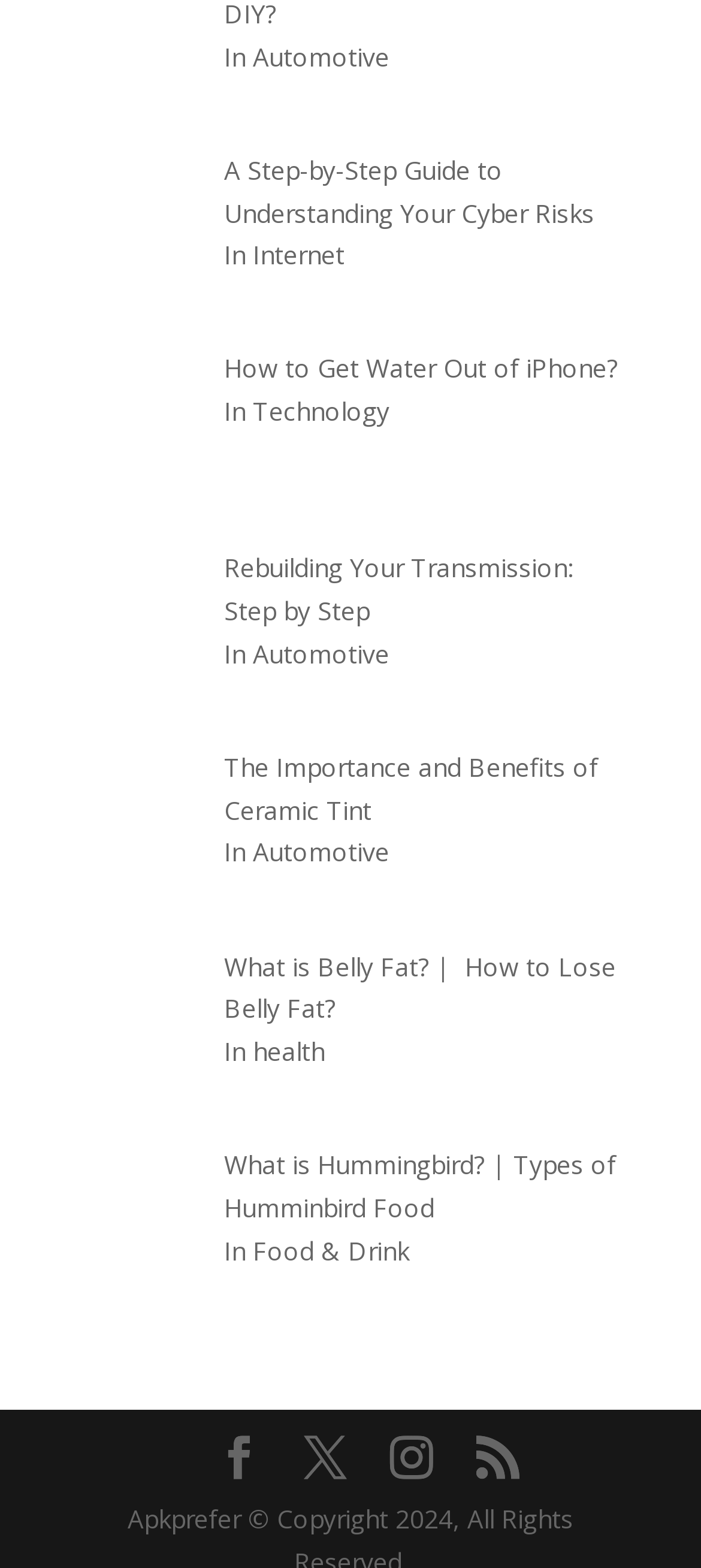Identify the bounding box coordinates of the section to be clicked to complete the task described by the following instruction: "Explore what is hummingbird". The coordinates should be four float numbers between 0 and 1, formatted as [left, top, right, bottom].

[0.319, 0.732, 0.878, 0.781]